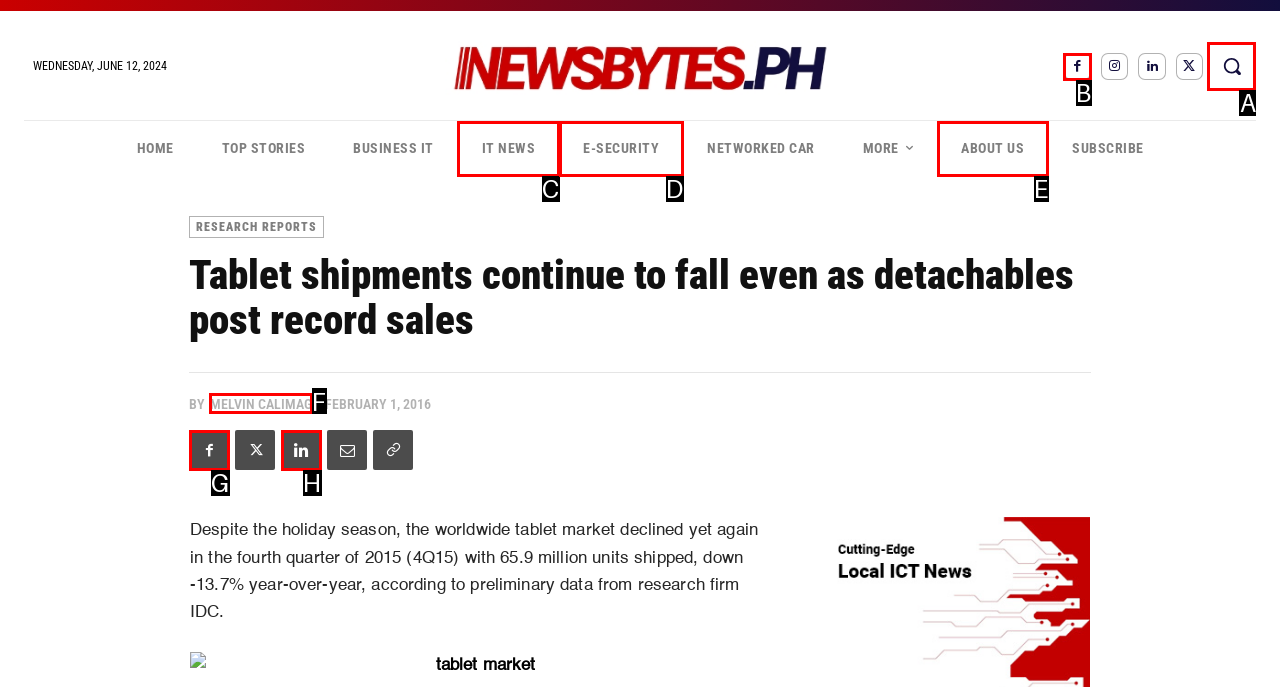Determine the correct UI element to click for this instruction: Read the article by MELVIN CALIMAG. Respond with the letter of the chosen element.

F